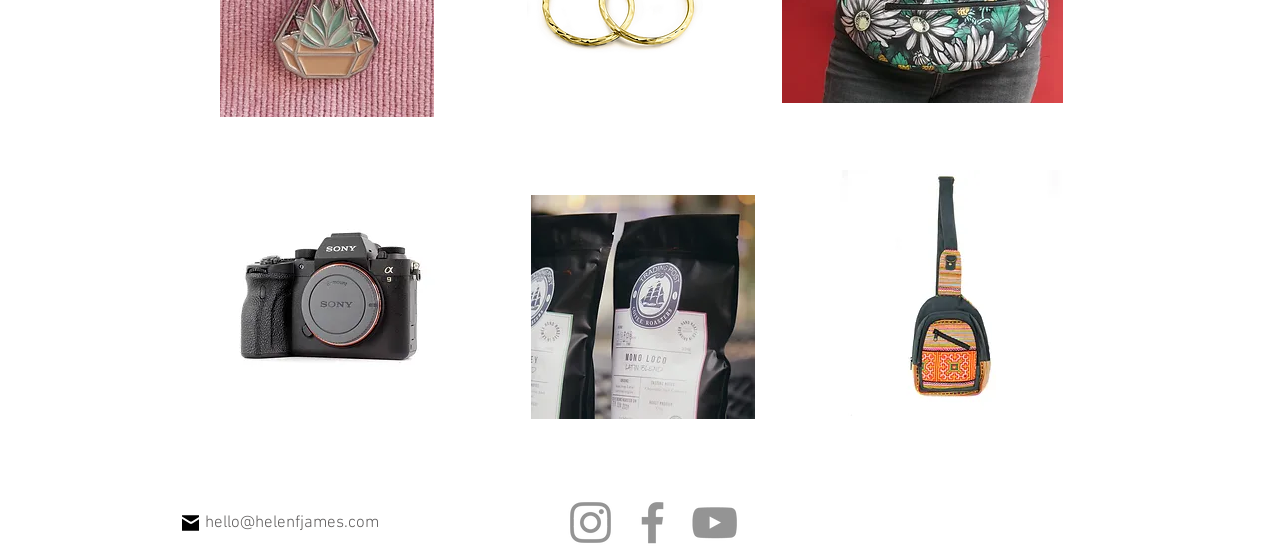Answer the following query concisely with a single word or phrase:
What is the number of images on the webpage?

3